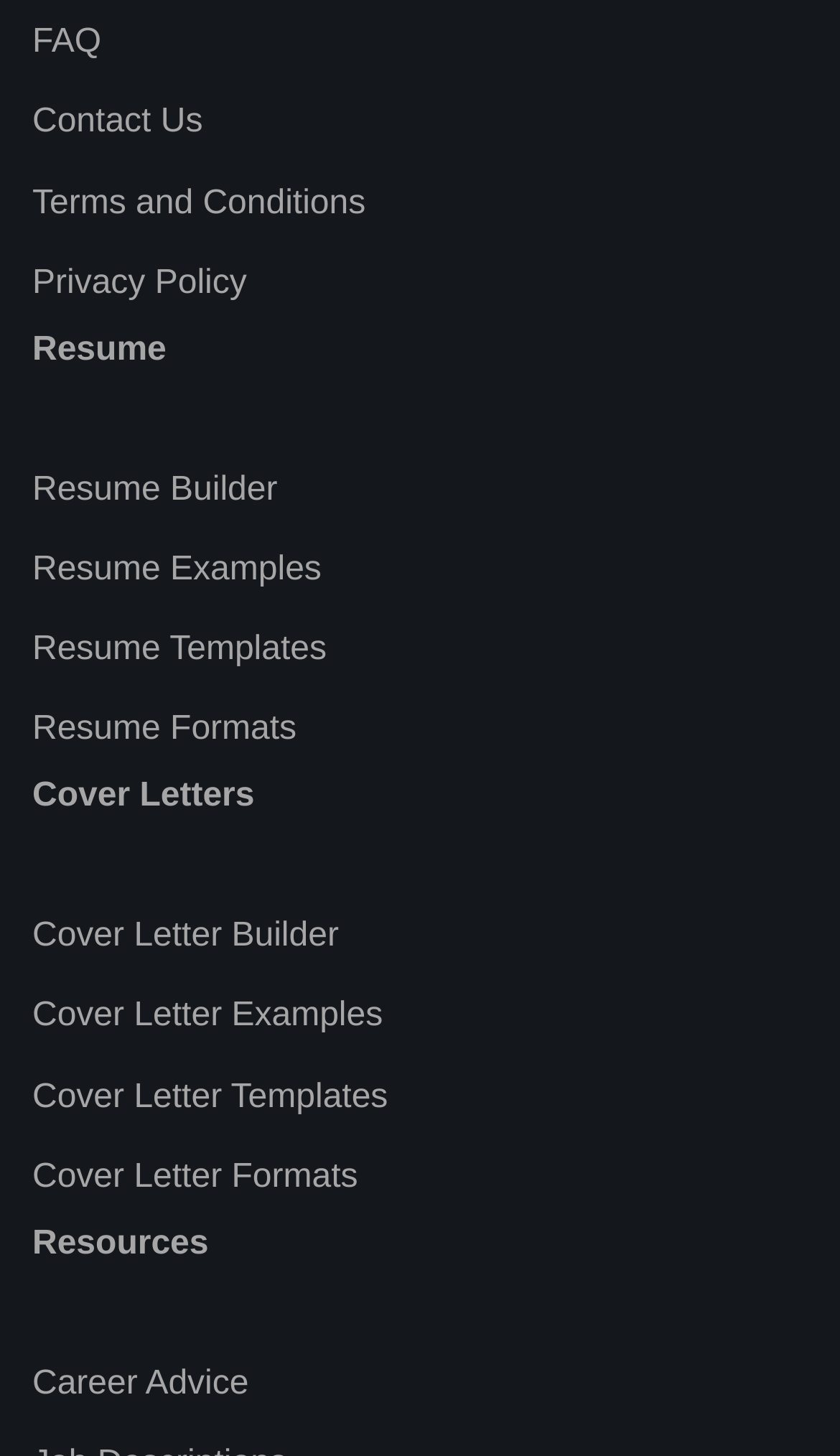Provide the bounding box coordinates of the UI element that matches the description: "FAQ".

[0.038, 0.017, 0.121, 0.042]